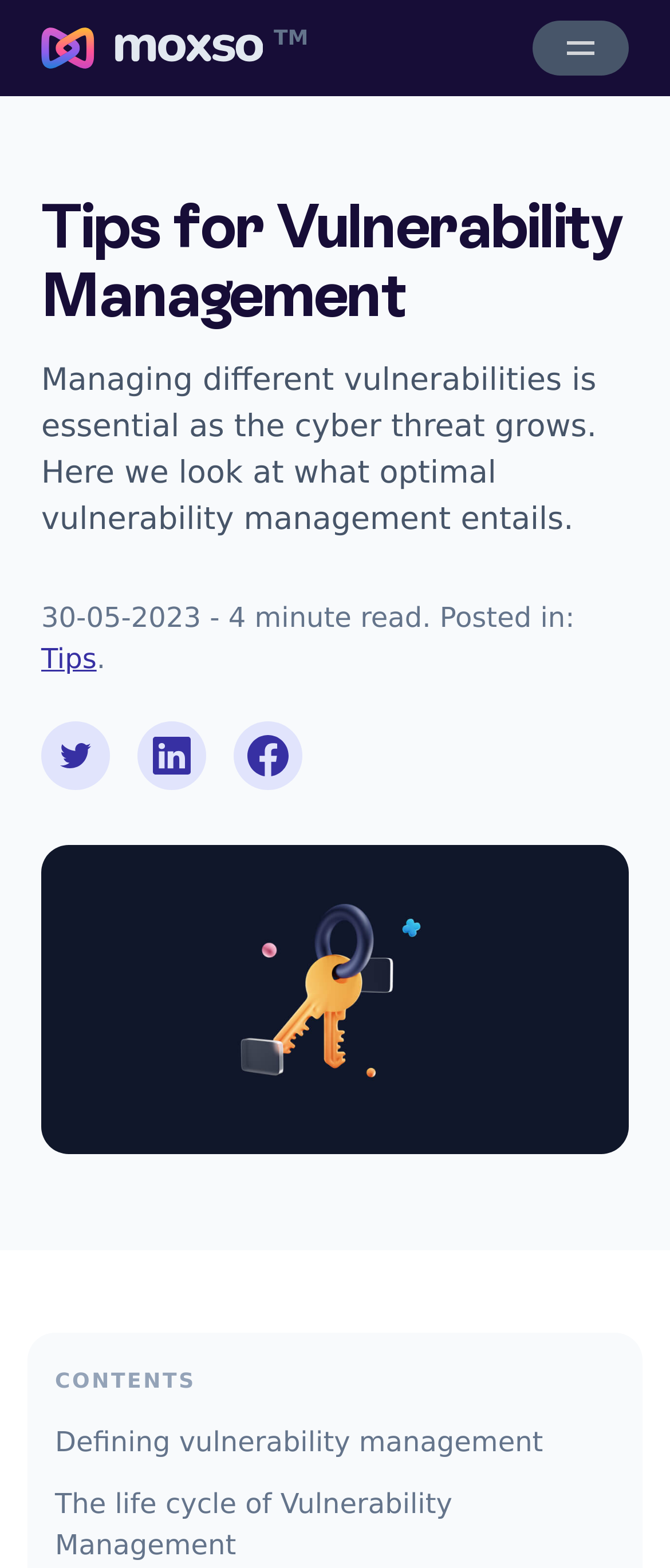Determine the bounding box coordinates for the area that needs to be clicked to fulfill this task: "Read the article about Tips". The coordinates must be given as four float numbers between 0 and 1, i.e., [left, top, right, bottom].

[0.062, 0.41, 0.144, 0.43]